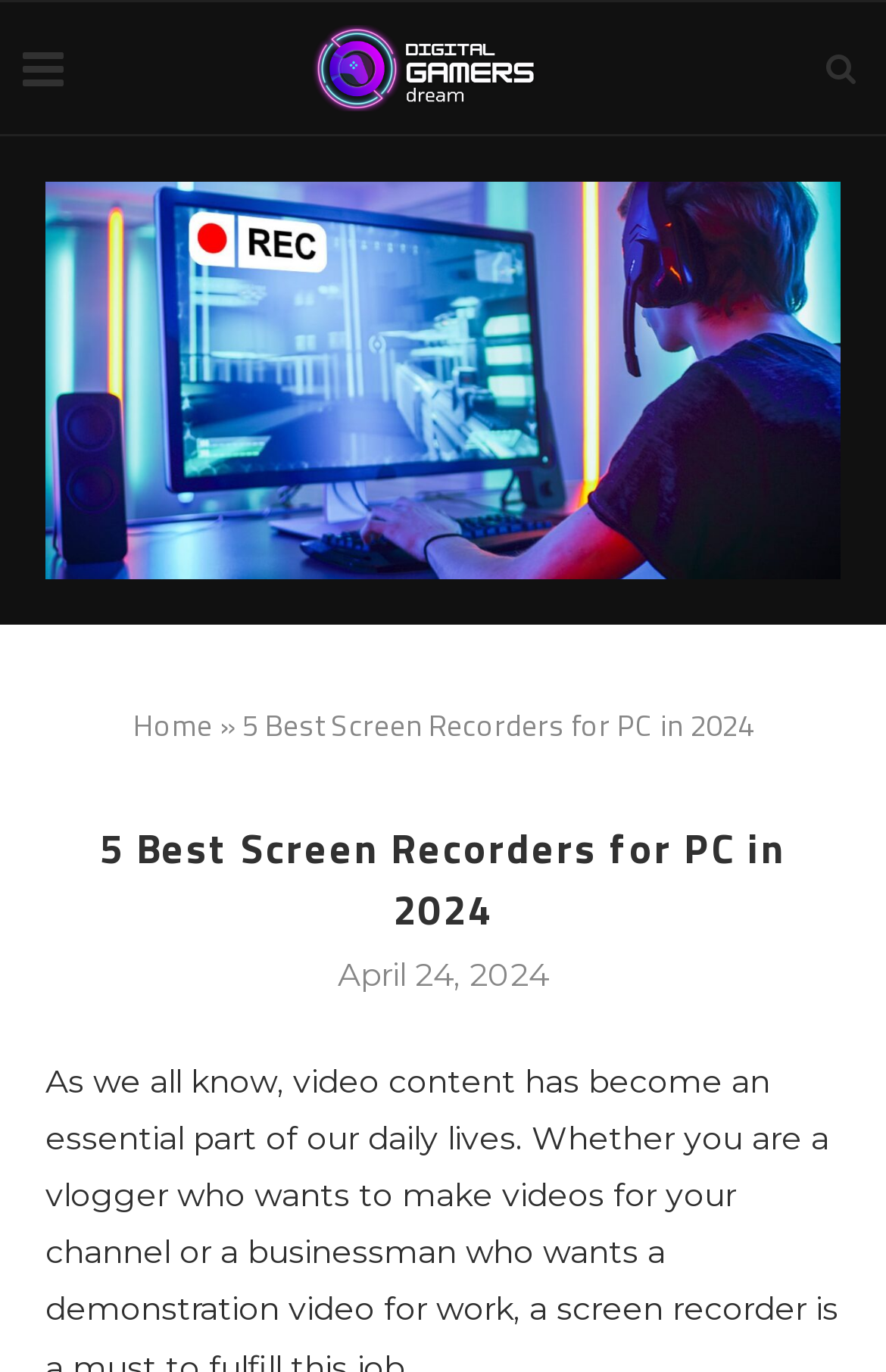What is the topic of the webpage?
Using the image, elaborate on the answer with as much detail as possible.

The image element with the text 'Best Screen Recorders for PC' and the heading element with the text '5 Best Screen Recorders for PC in 2024' indicate that the topic of the webpage is screen recorders for PC.